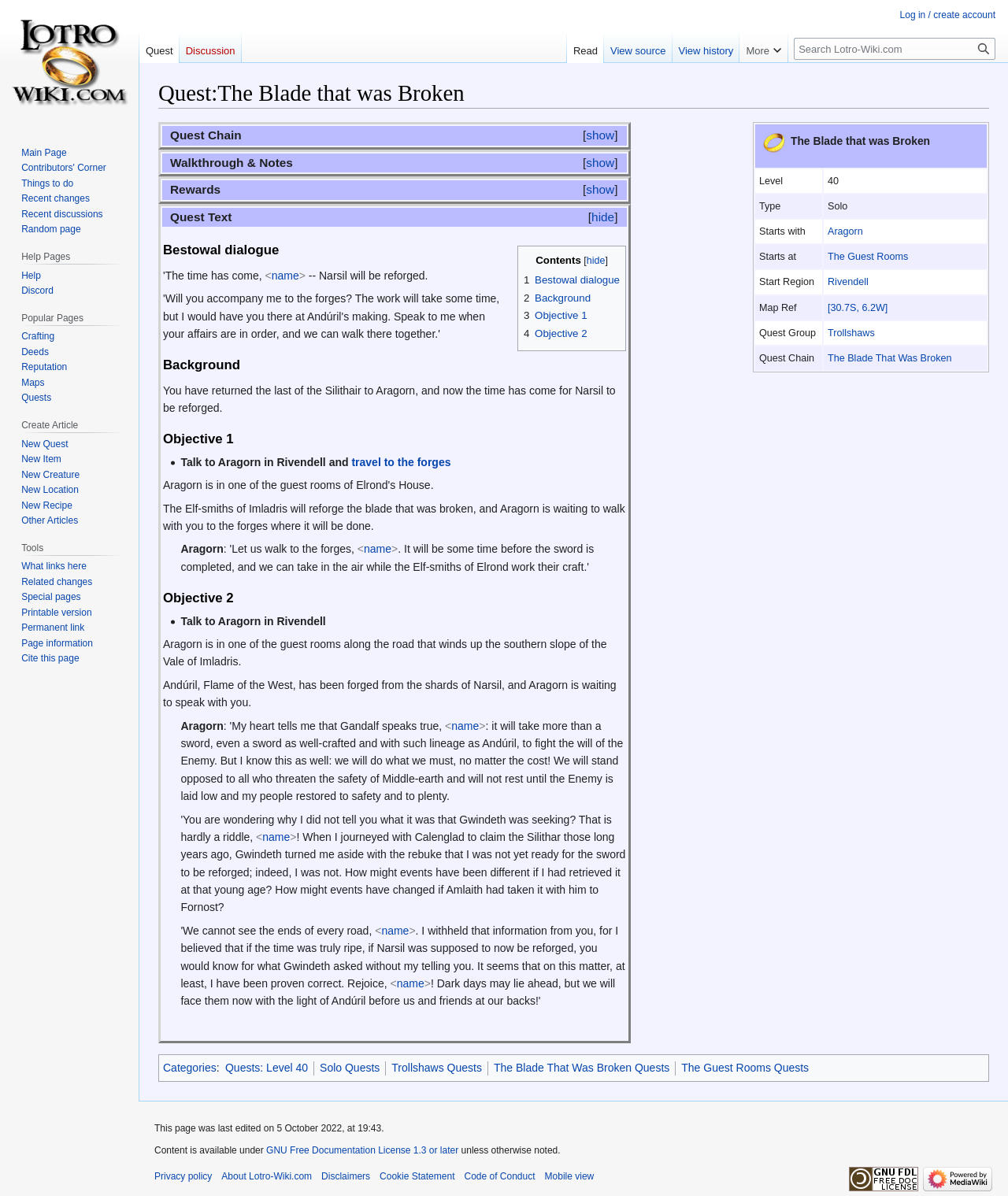Pinpoint the bounding box coordinates of the element you need to click to execute the following instruction: "Send an email to info@glowingstoves.co.uk". The bounding box should be represented by four float numbers between 0 and 1, in the format [left, top, right, bottom].

None